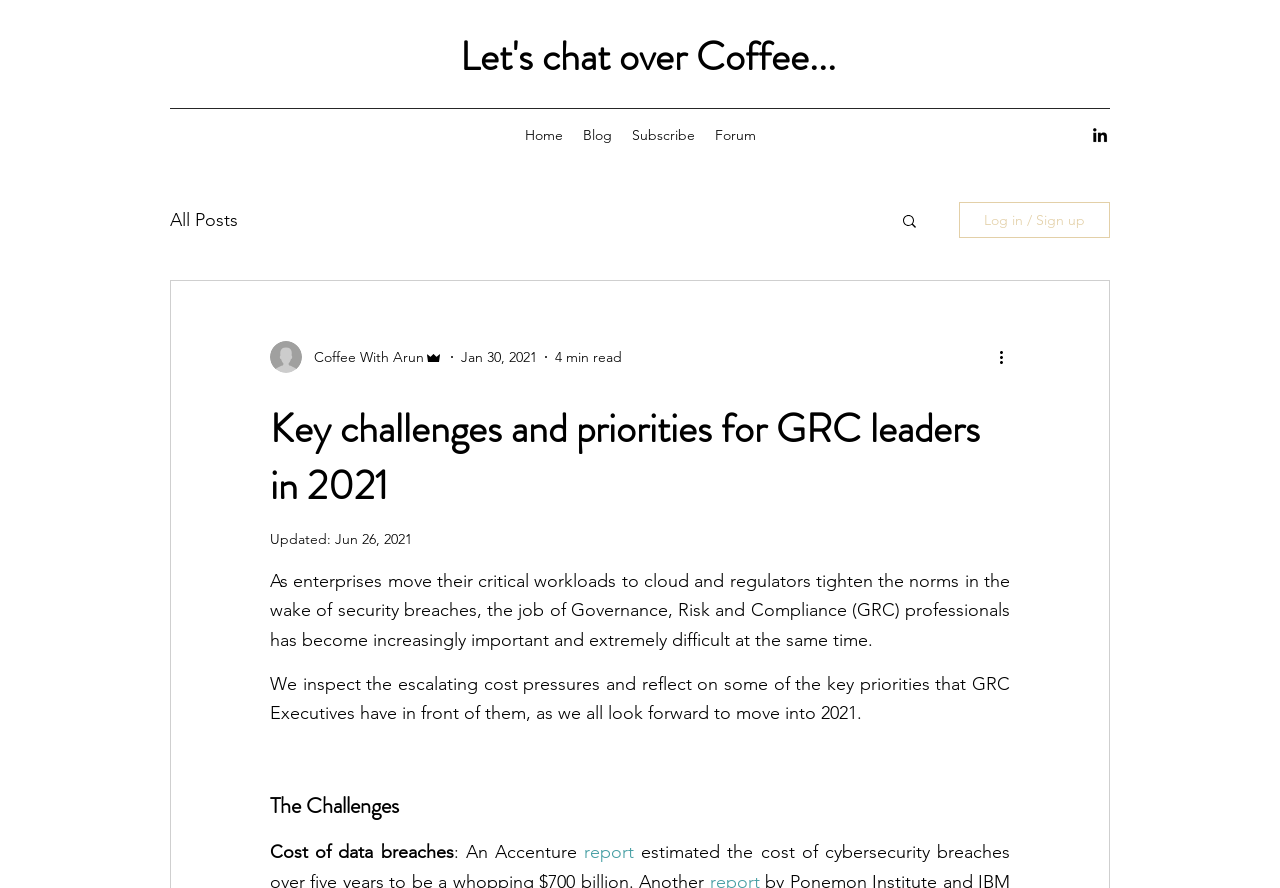How many social media links are present in the social bar?
Refer to the screenshot and answer in one word or phrase.

1